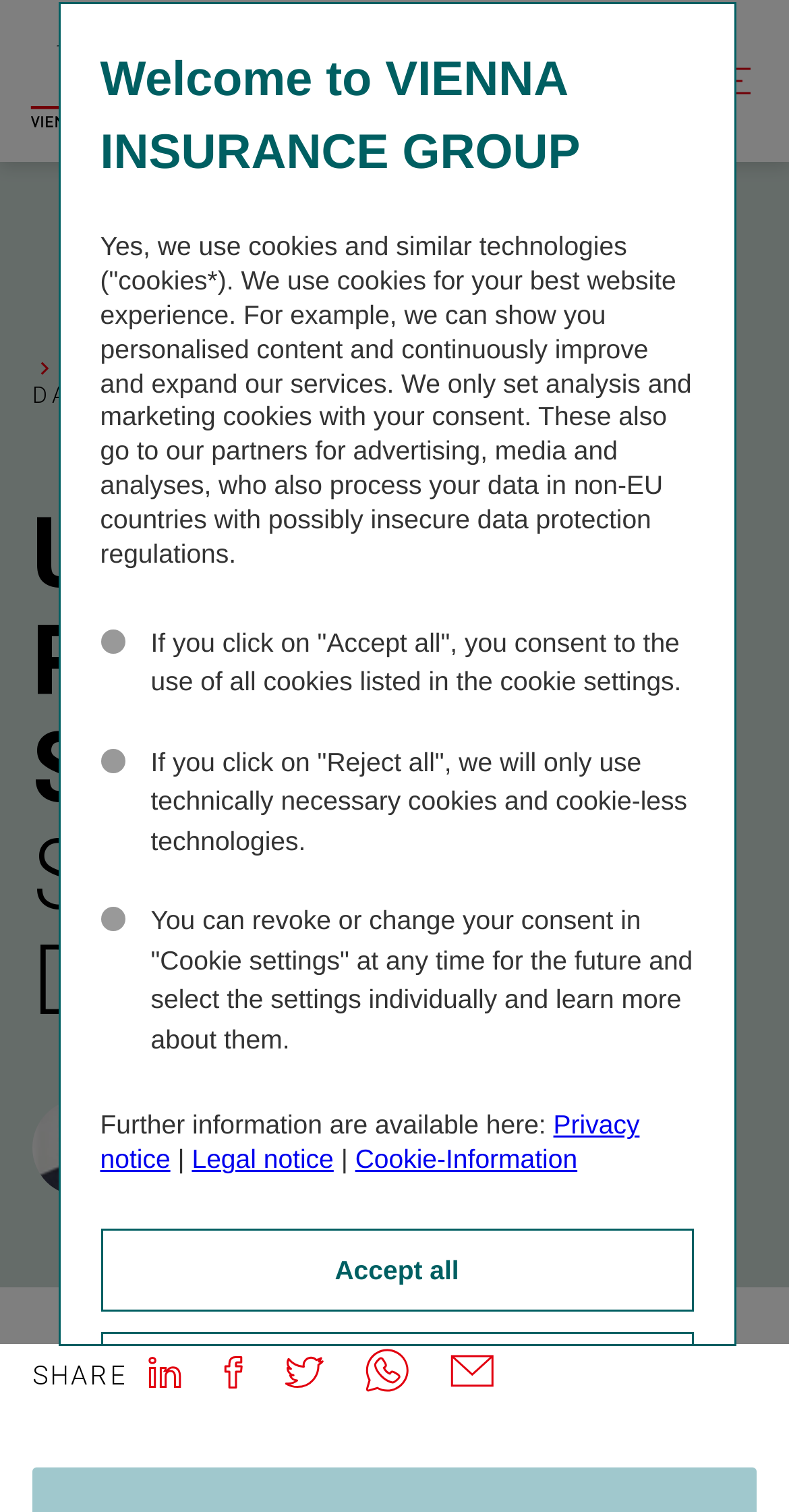How many social media platforms are available for sharing?
Refer to the image and provide a thorough answer to the question.

There are five social media platforms available for sharing, which are LinkedIn, Facebook, Twitter, WhatsApp, and e-mail, as indicated by the links 'Share via LinkedIn', 'Share via Facebook', 'Share via Twitter', 'Share via WhatsApp', and 'Share via e-mail'.